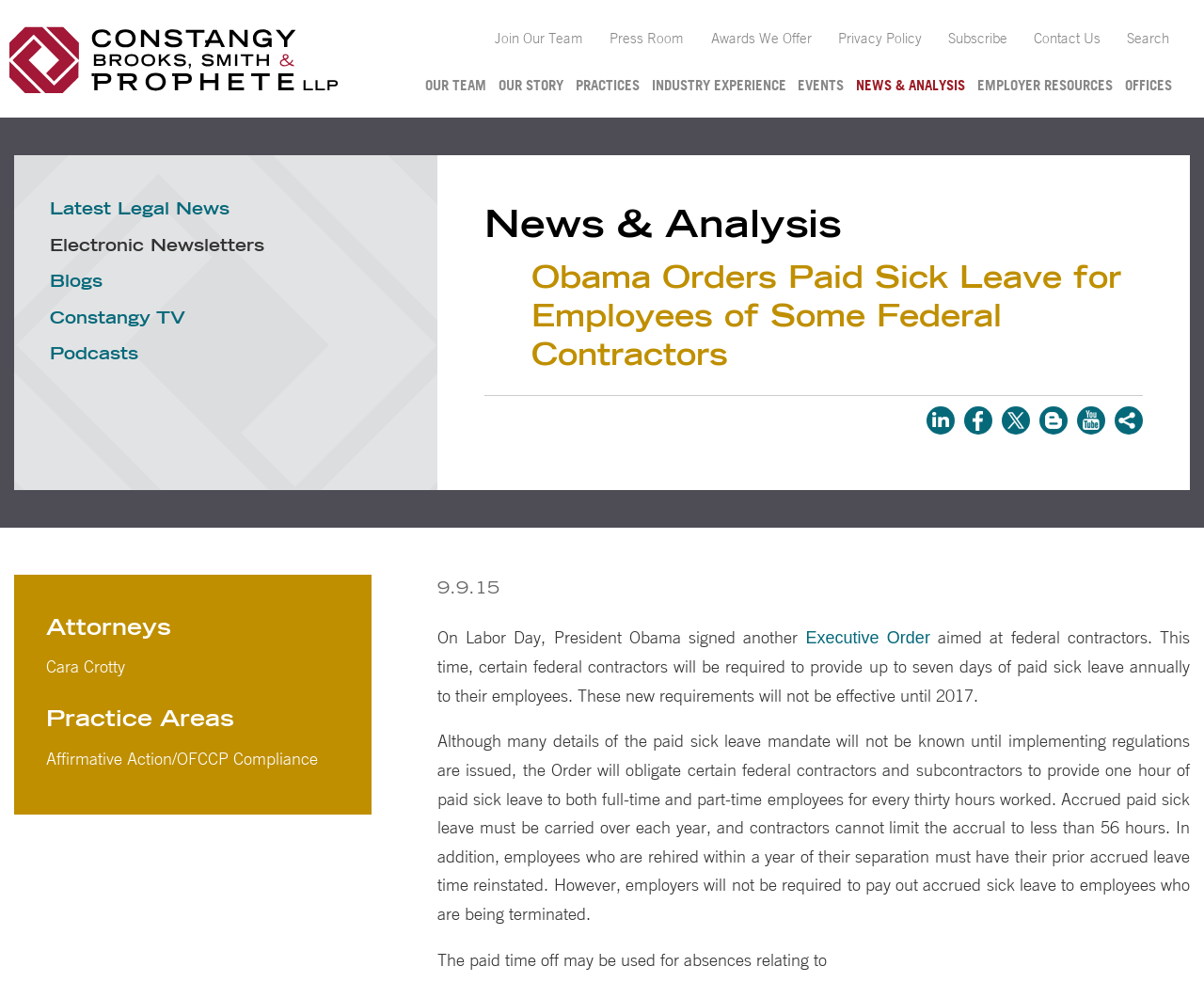What type of content is available under 'Blogs'?
Provide a comprehensive and detailed answer to the question.

Based on the webpage structure and content, it appears that the 'Blogs' section is related to legal news and analysis, as it is categorized under 'News & Analysis' and is likely to contain blog posts discussing legal topics.